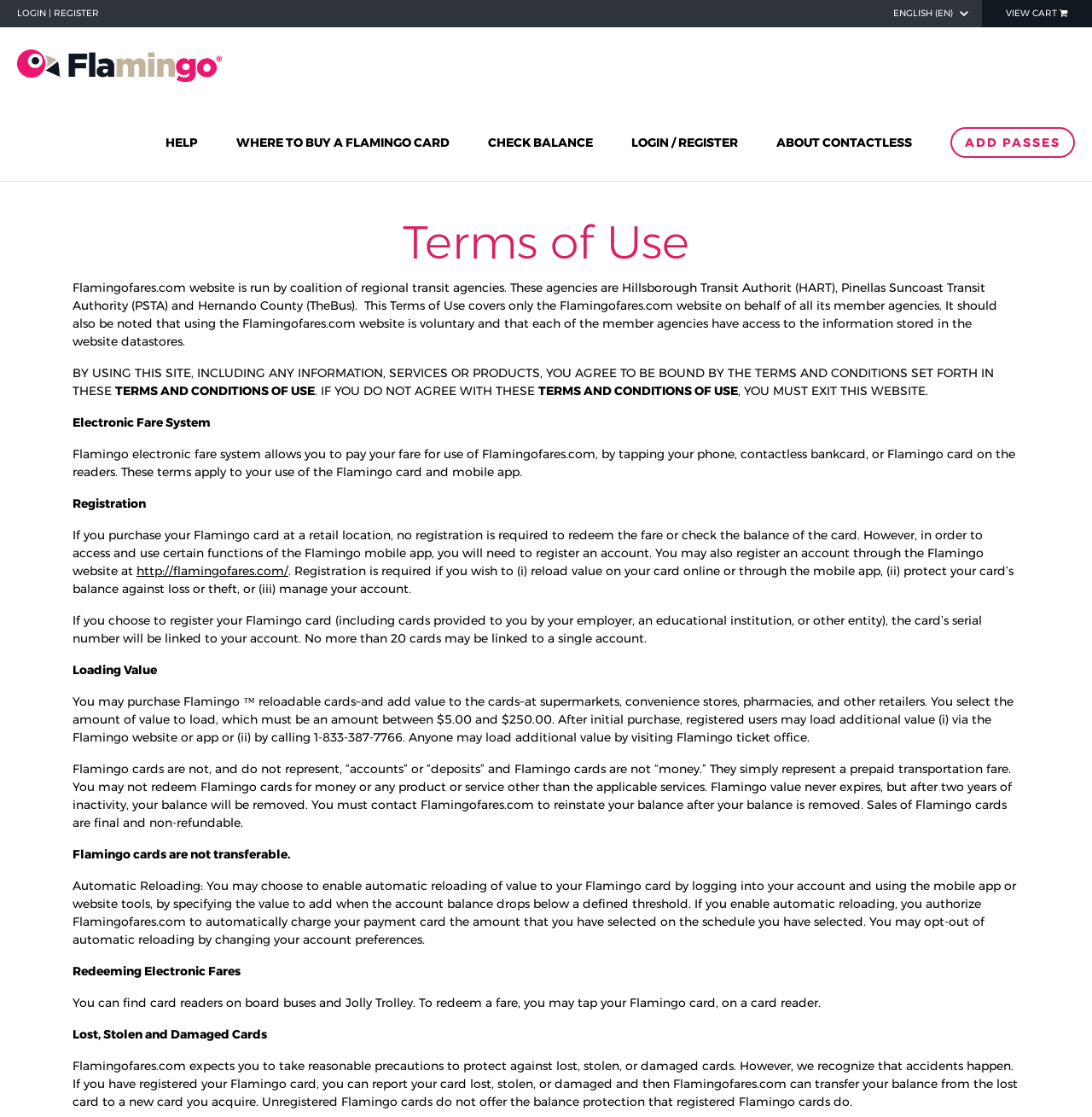Locate the bounding box coordinates of the segment that needs to be clicked to meet this instruction: "Get help by clicking the Help link".

[0.14, 0.106, 0.193, 0.149]